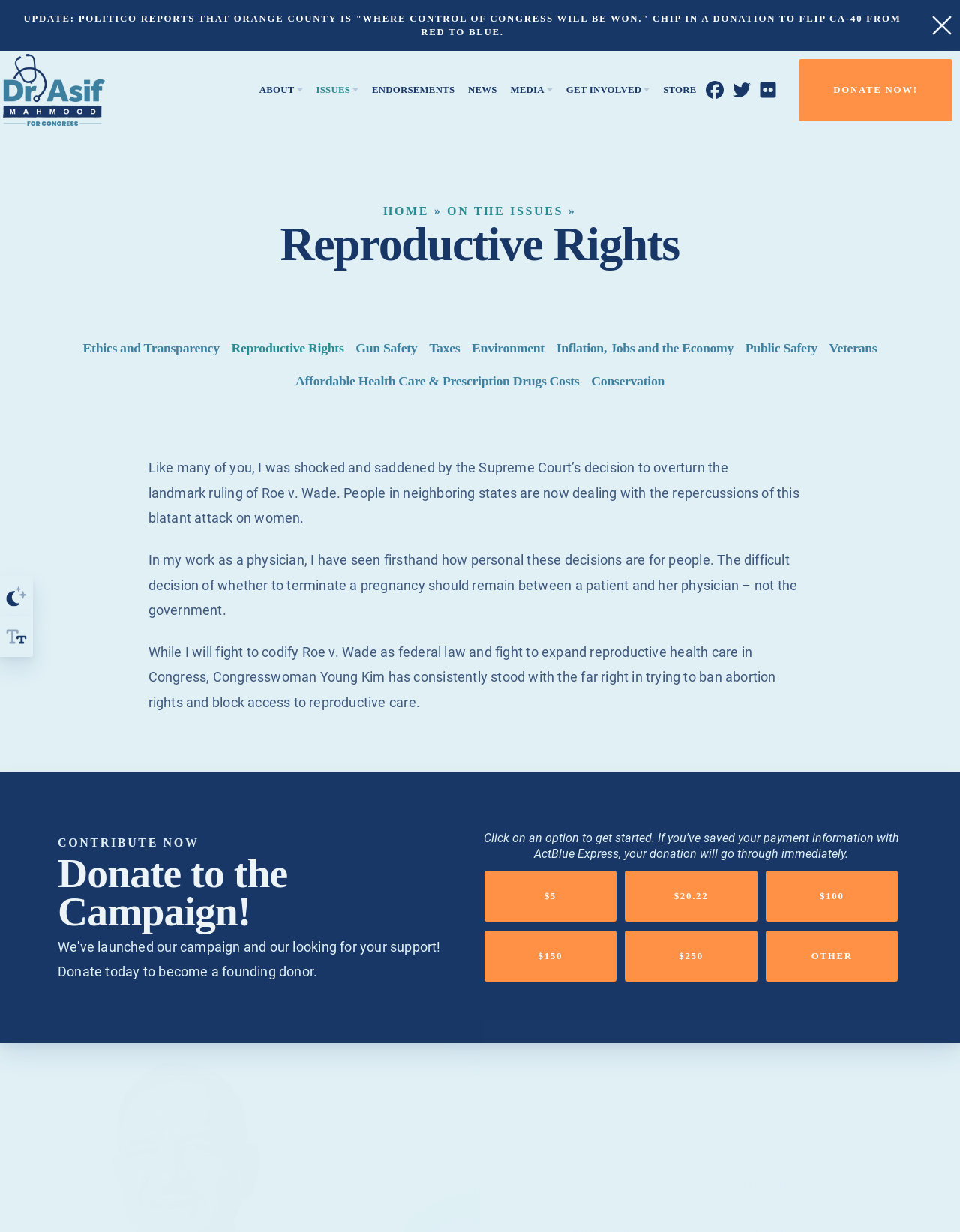What is the issue mentioned in the article?
Kindly offer a detailed explanation using the data available in the image.

I determined the answer by looking at the heading 'Reproductive Rights' and the article content which discusses the Supreme Court's decision to overturn Roe v. Wade and its impact on women's reproductive rights.